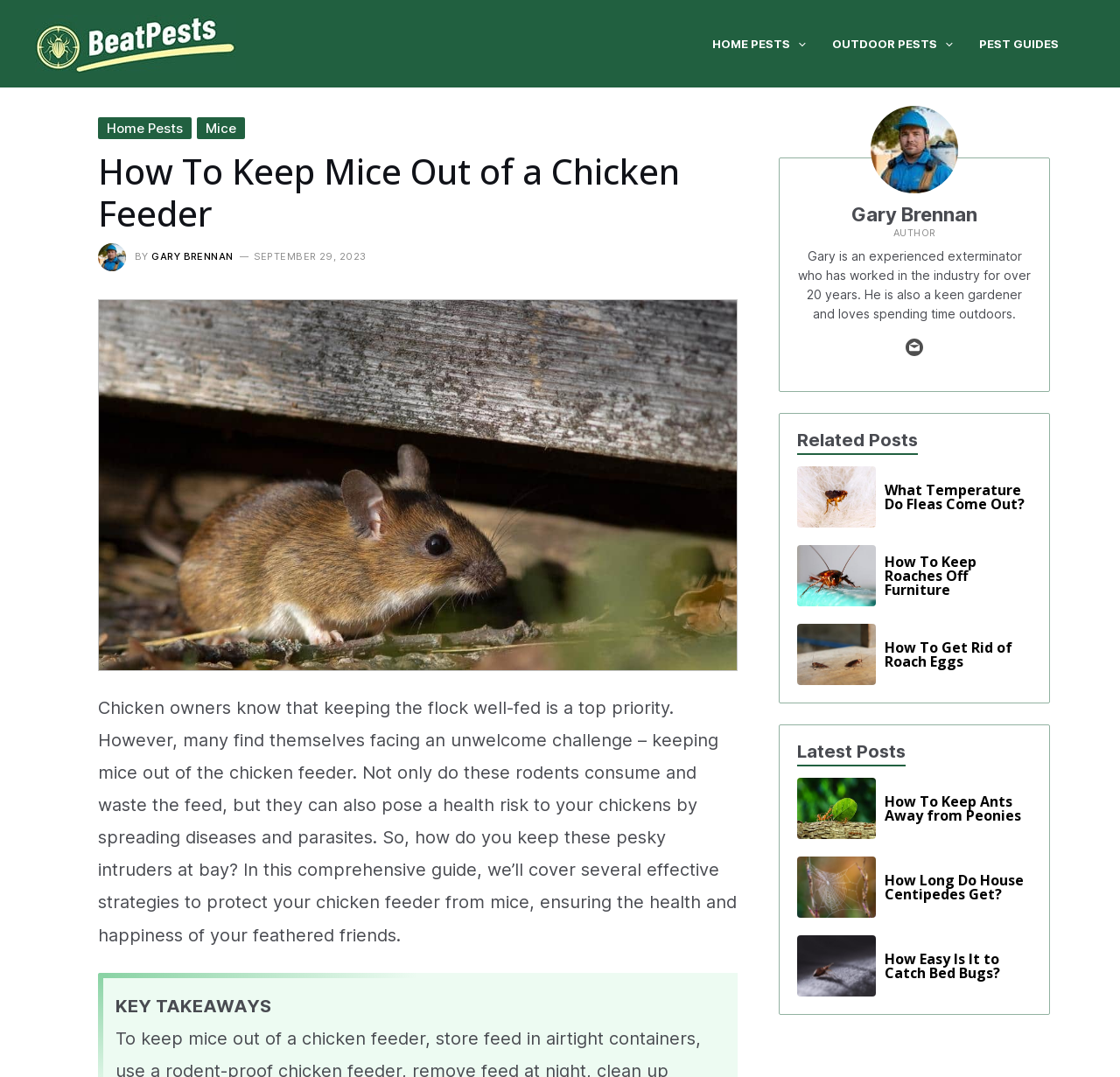What is the topic of the webpage?
Answer the question in a detailed and comprehensive manner.

Based on the webpage content, the topic is about keeping mice out of chicken feeders, which is evident from the heading 'How To Keep Mice Out of a Chicken Feeder' and the text that follows.